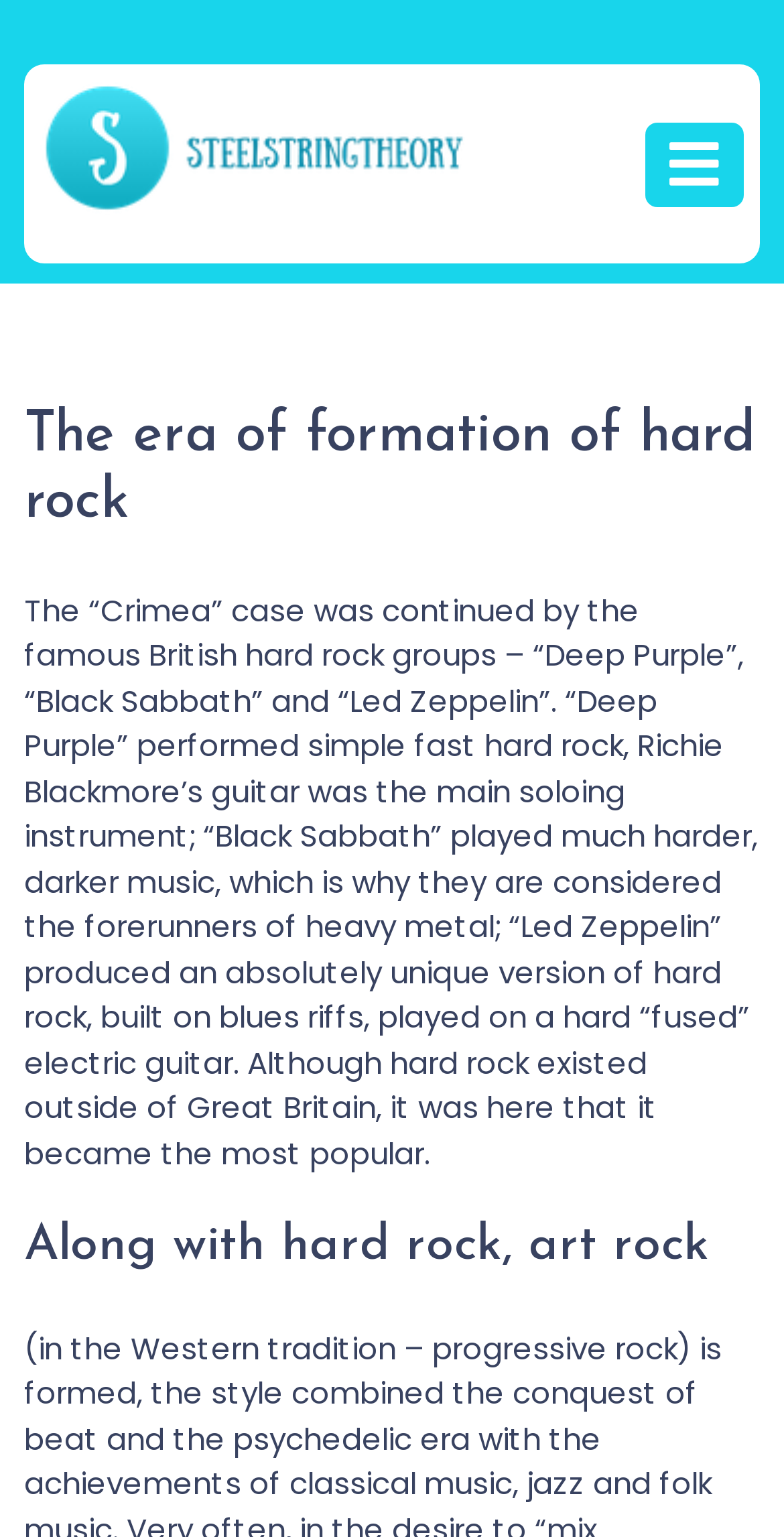What is the main heading displayed on the webpage? Please provide the text.

The era of formation of hard rock